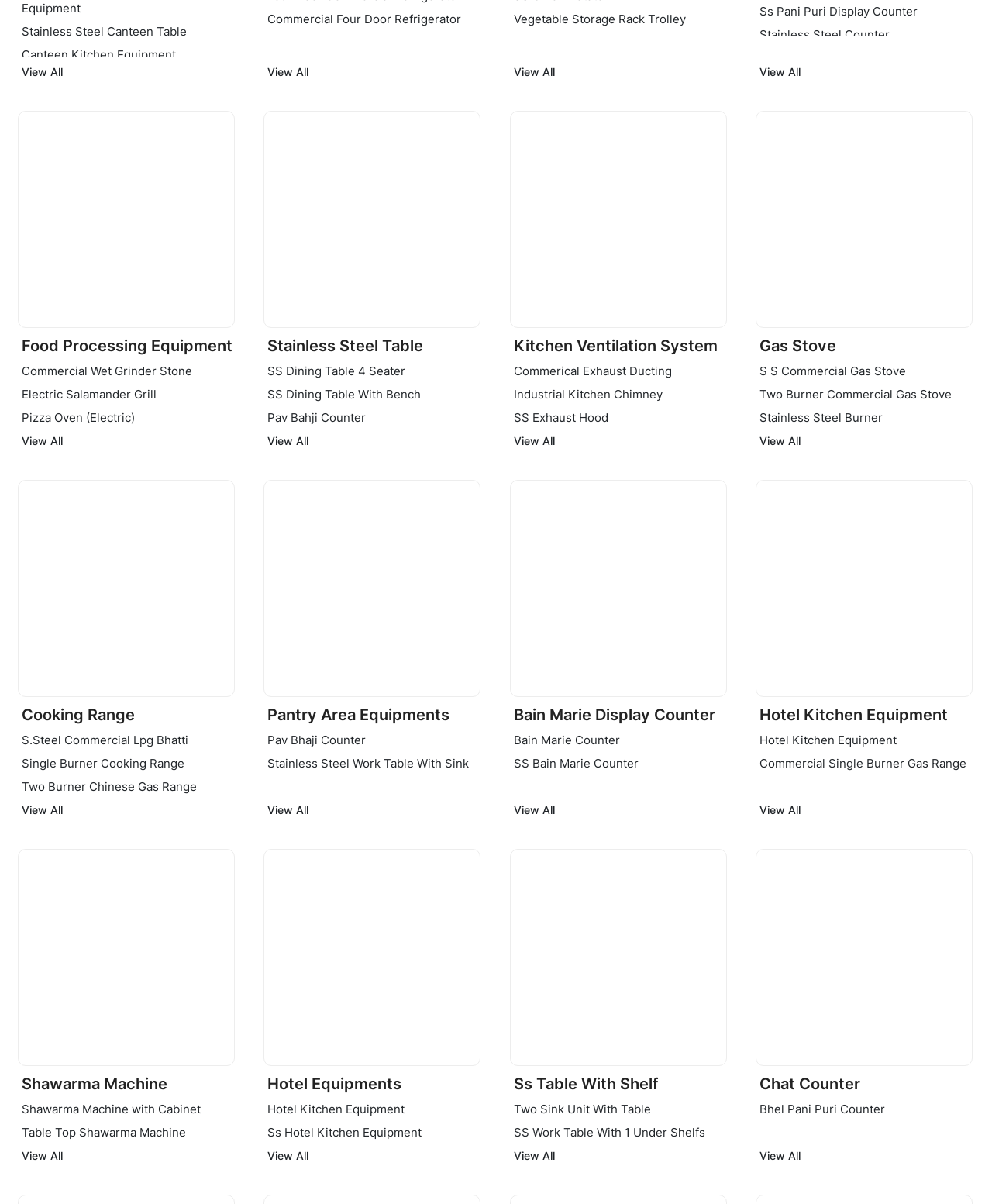Respond with a single word or phrase:
What is the purpose of 'Commercial Wet Grinder Stone'?

Food Processing